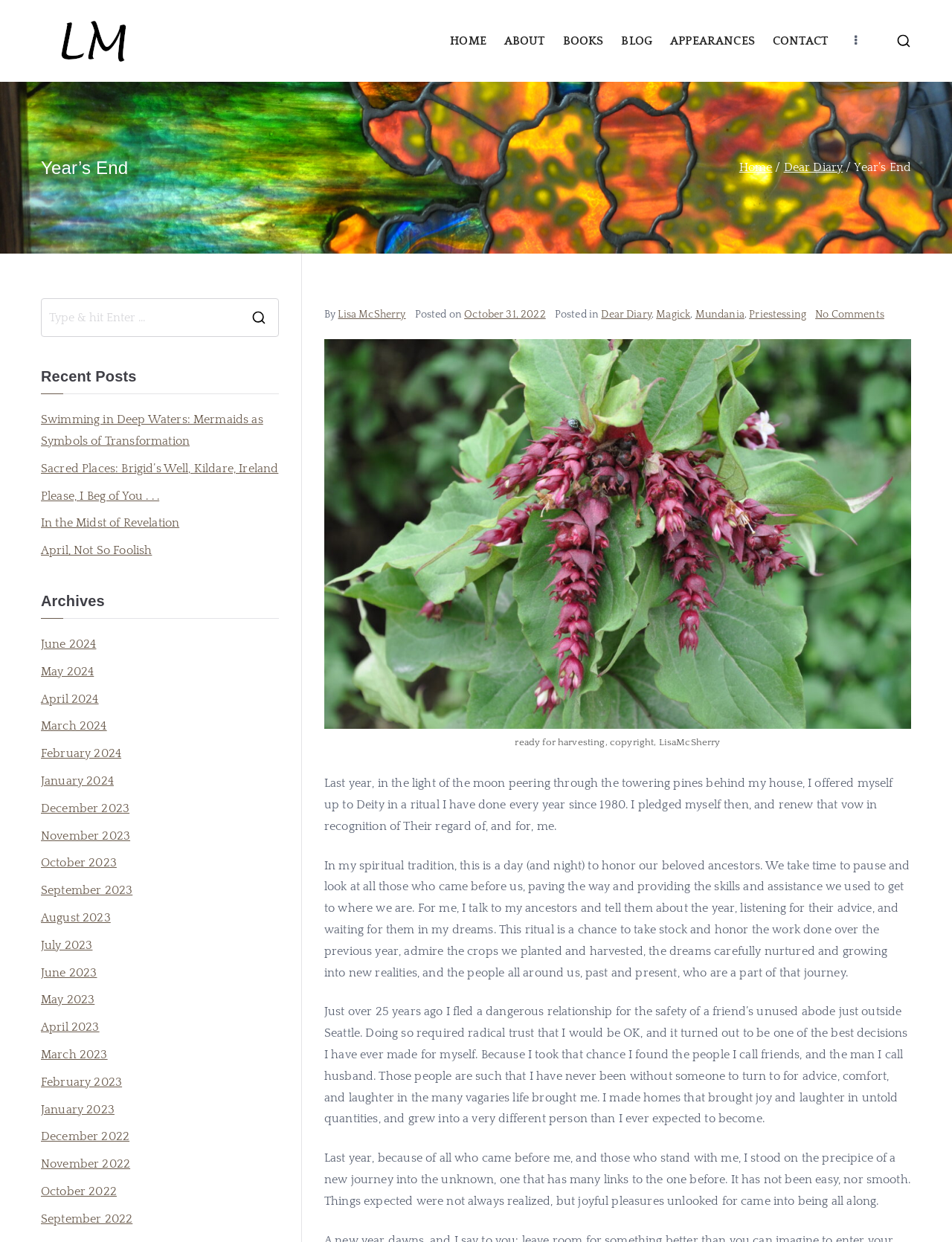Analyze the image and answer the question with as much detail as possible: 
What is the author's name?

The author's name is mentioned in the link 'Lisa McSherry' with bounding box coordinates [0.355, 0.249, 0.426, 0.258] and also in the link 'Lisa McSherry dot com' with bounding box coordinates [0.043, 0.012, 0.151, 0.054] and [0.166, 0.035, 0.502, 0.062].